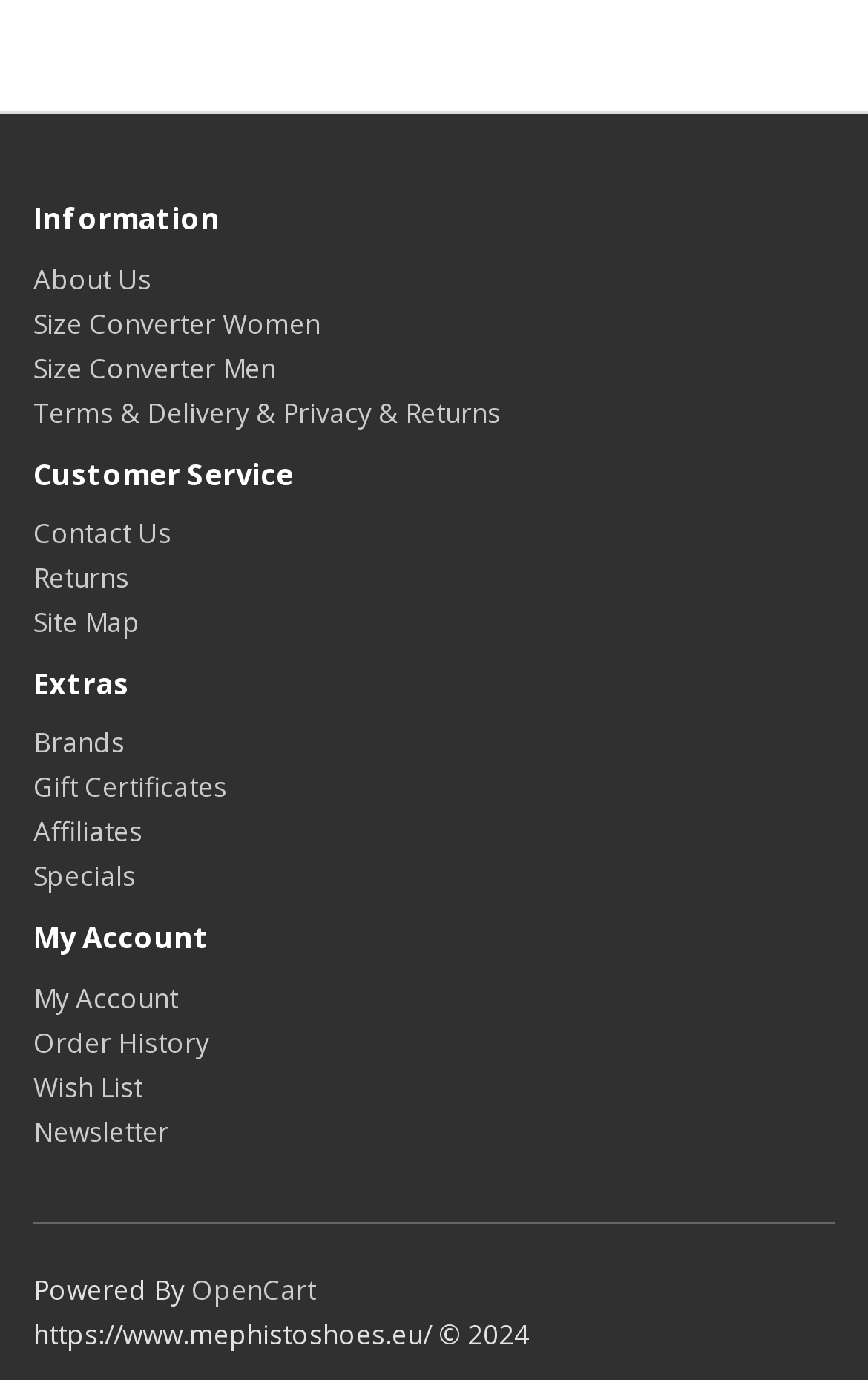Provide the bounding box coordinates for the area that should be clicked to complete the instruction: "View Size Converter for Women".

[0.038, 0.22, 0.369, 0.248]